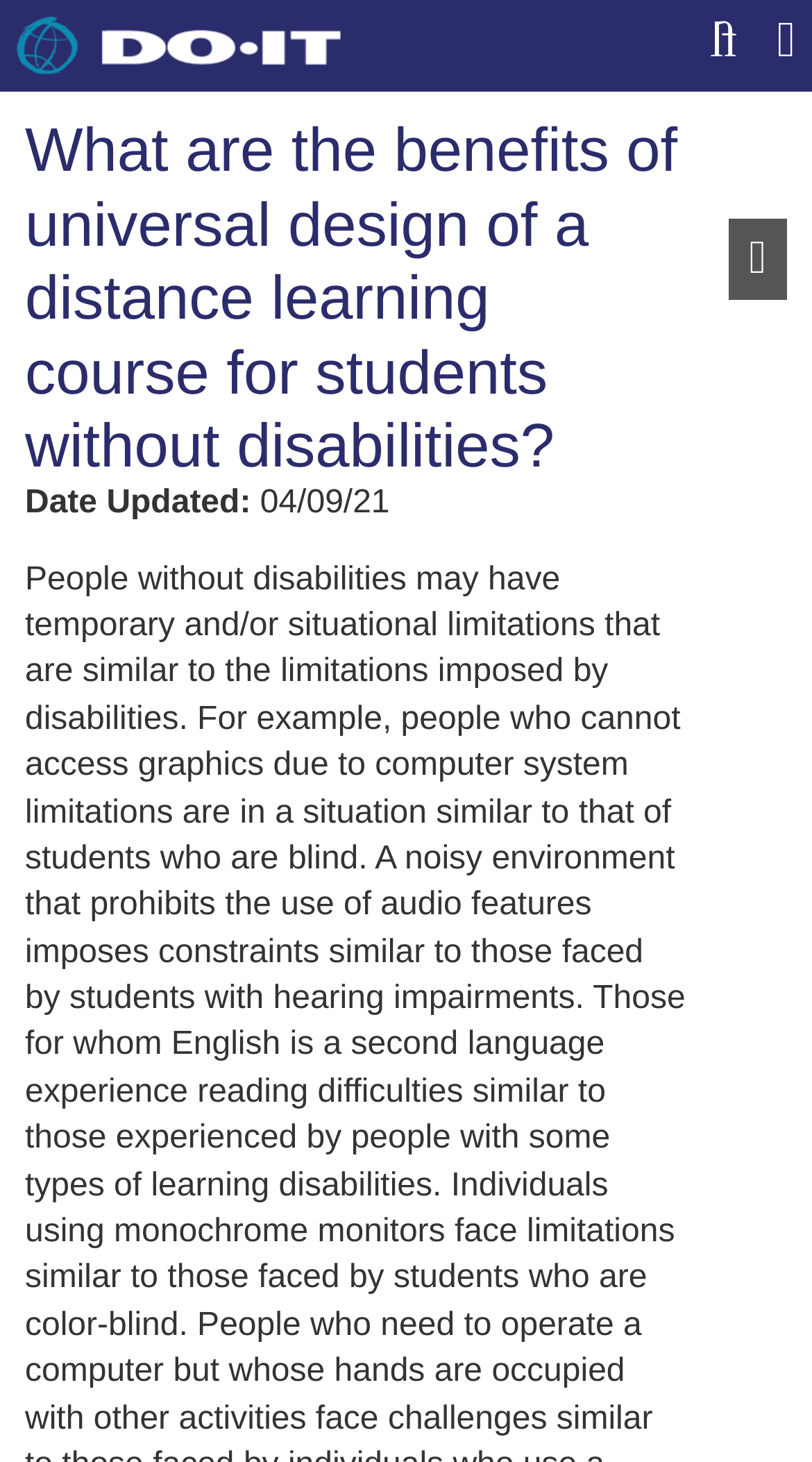What is the main topic of the webpage?
Using the details from the image, give an elaborate explanation to answer the question.

The main topic of the webpage appears to be the benefits of universal design in distance learning courses for students without disabilities, as indicated by the heading 'What are the benefits of universal design of a distance learning course for students without disabilities?'.